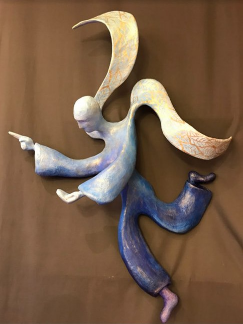What is the figure in the sculpture doing?
Relying on the image, give a concise answer in one word or a brief phrase.

Dancing joyfully